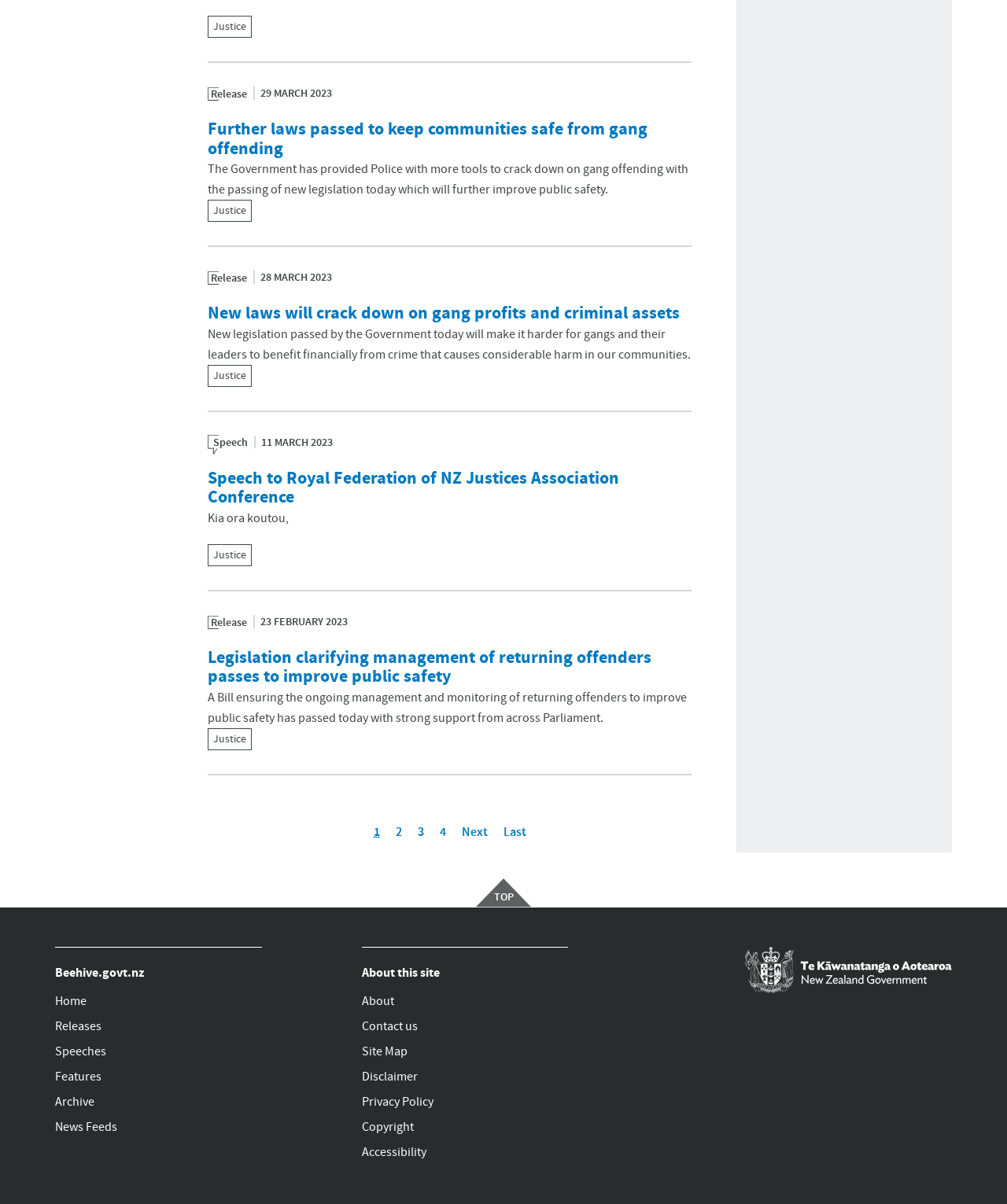Find the bounding box coordinates of the clickable area required to complete the following action: "Click on Education Center".

None